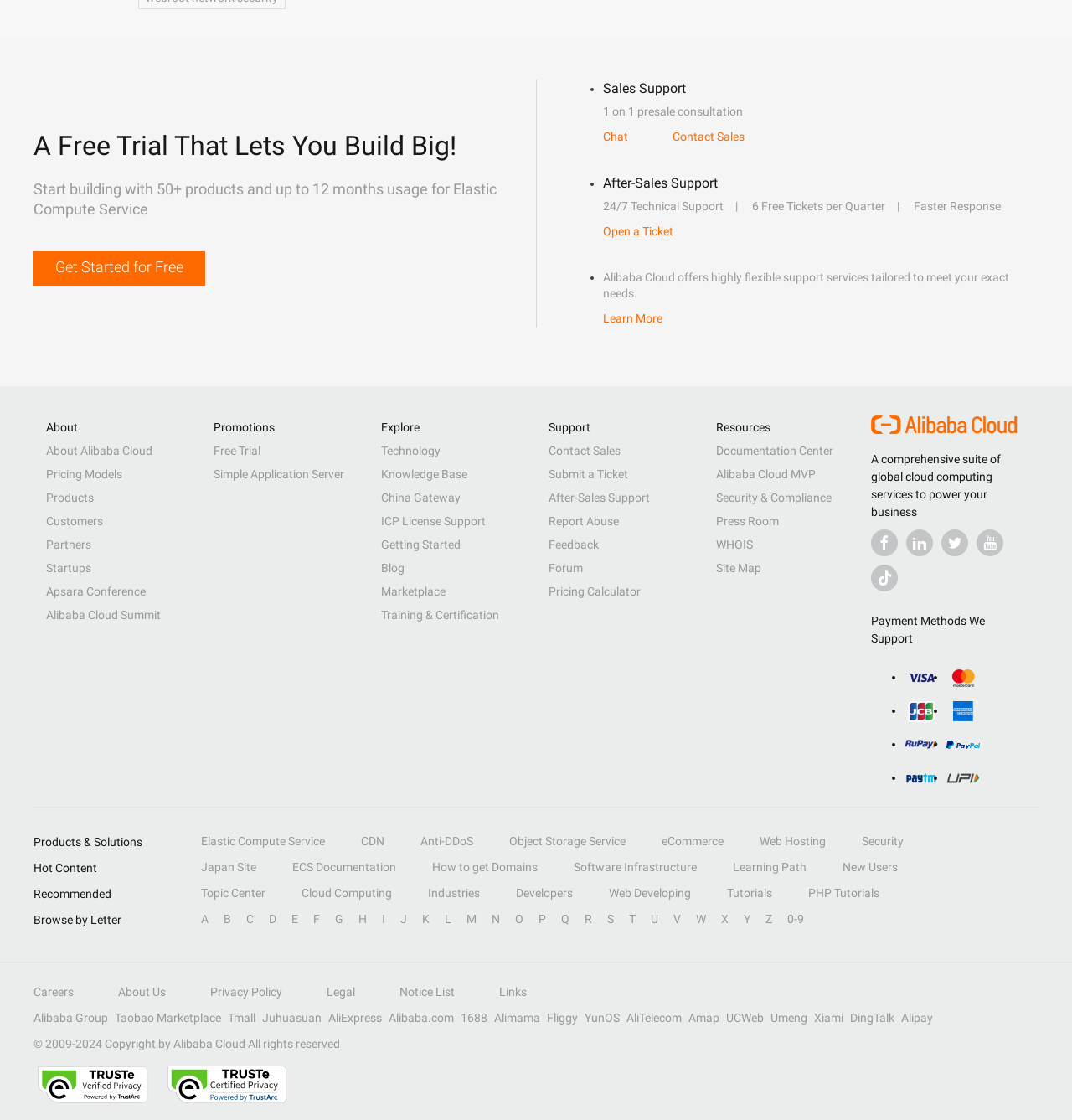Please provide the bounding box coordinate of the region that matches the element description: Amap. Coordinates should be in the format (top-left x, top-left y, bottom-right x, bottom-right y) and all values should be between 0 and 1.

[0.642, 0.902, 0.671, 0.914]